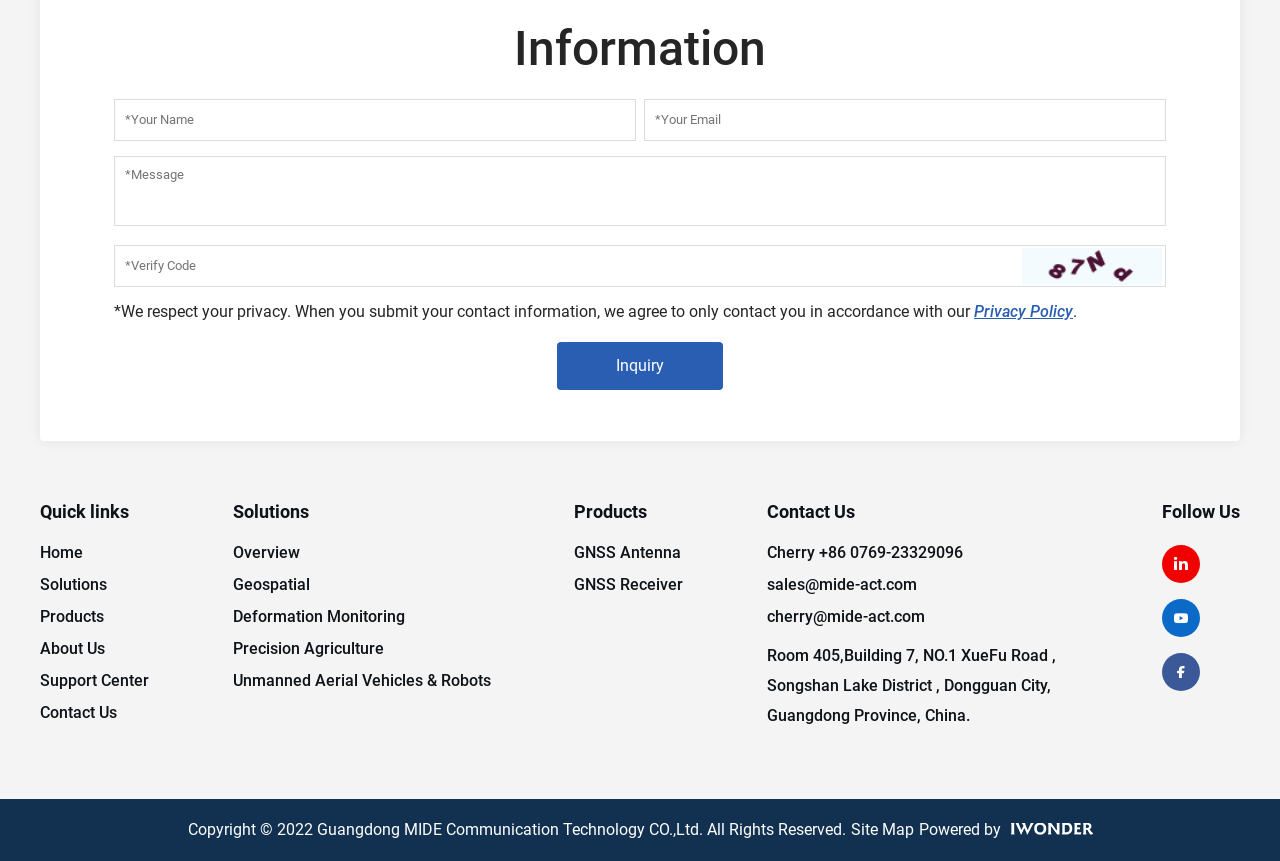How many social media links are there?
Answer the question with just one word or phrase using the image.

3